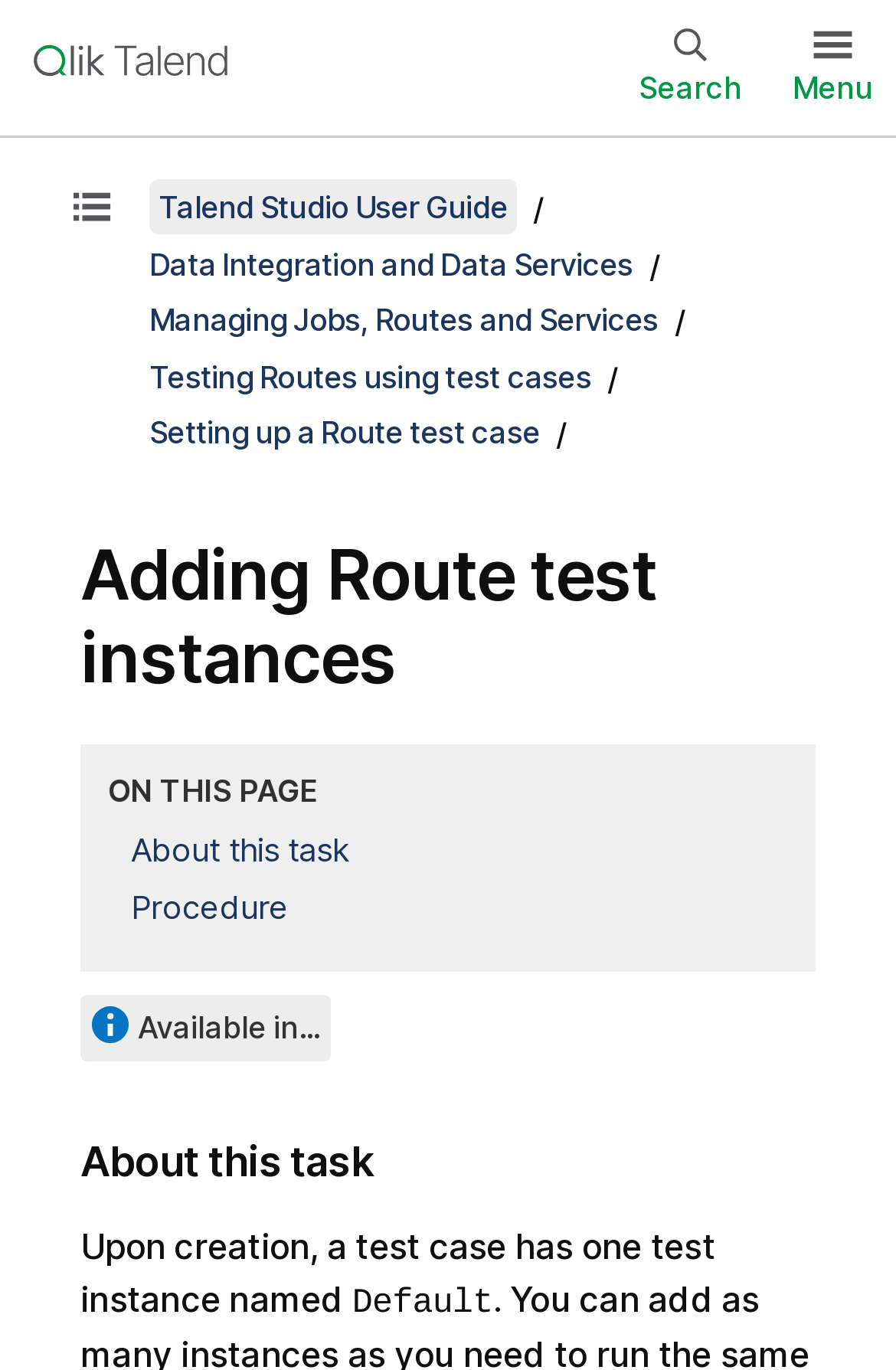What is the section 'On this page' used for?
Refer to the image and provide a thorough answer to the question.

The 'On this page' section appears to provide links to specific sections or topics within the current page, allowing users to quickly navigate to relevant information.